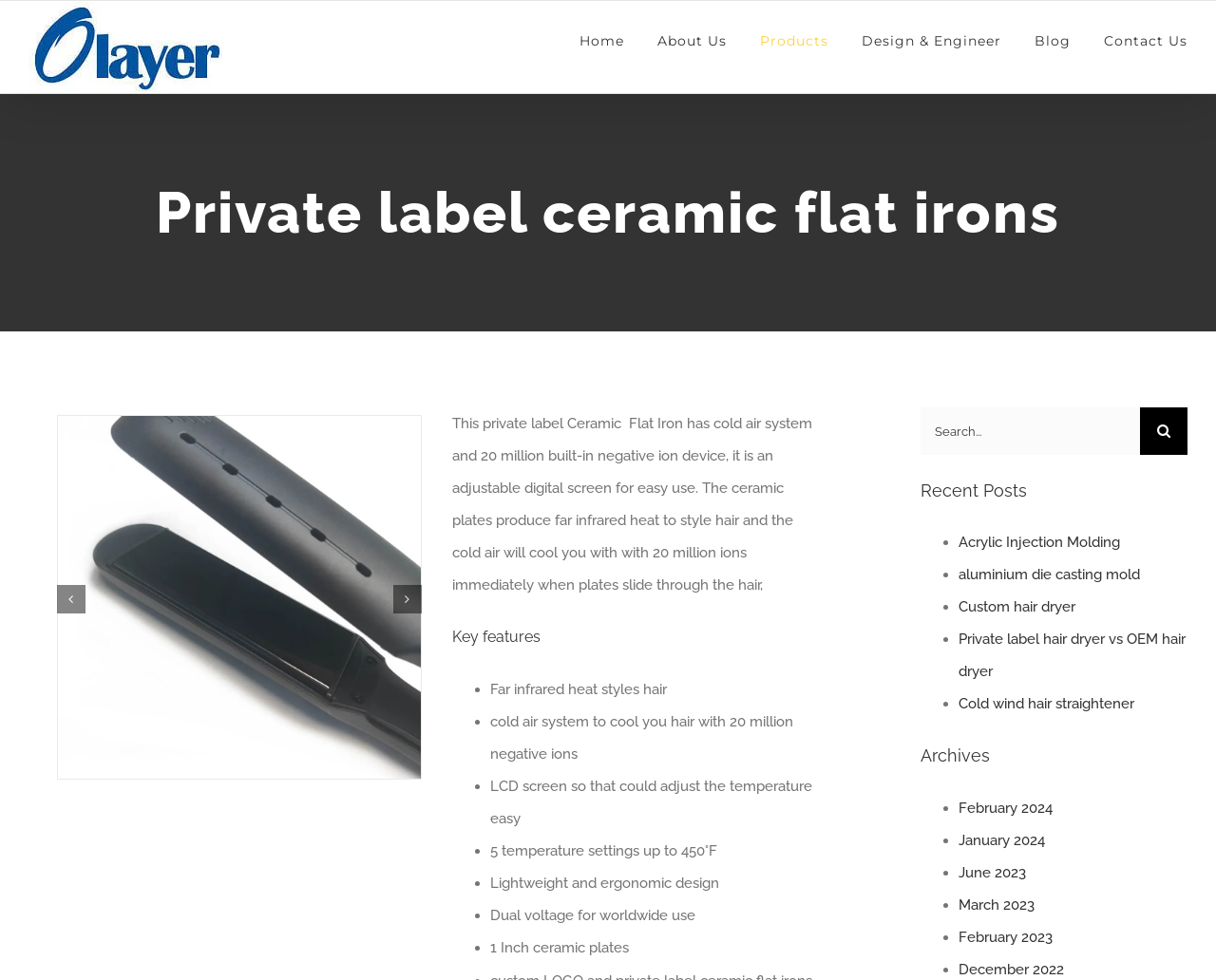Locate the bounding box coordinates of the element I should click to achieve the following instruction: "Click on the 'Support' link".

None